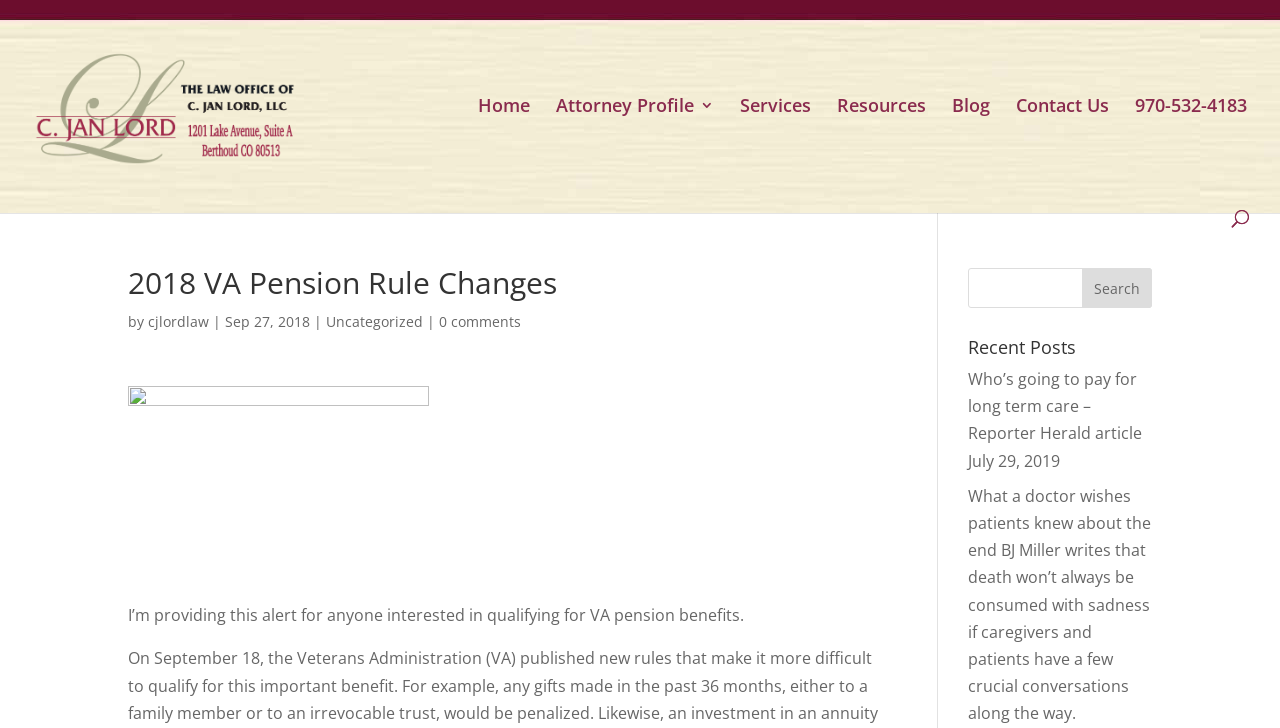Please identify the bounding box coordinates of the area I need to click to accomplish the following instruction: "Click on the 'Home' link".

[0.373, 0.135, 0.414, 0.288]